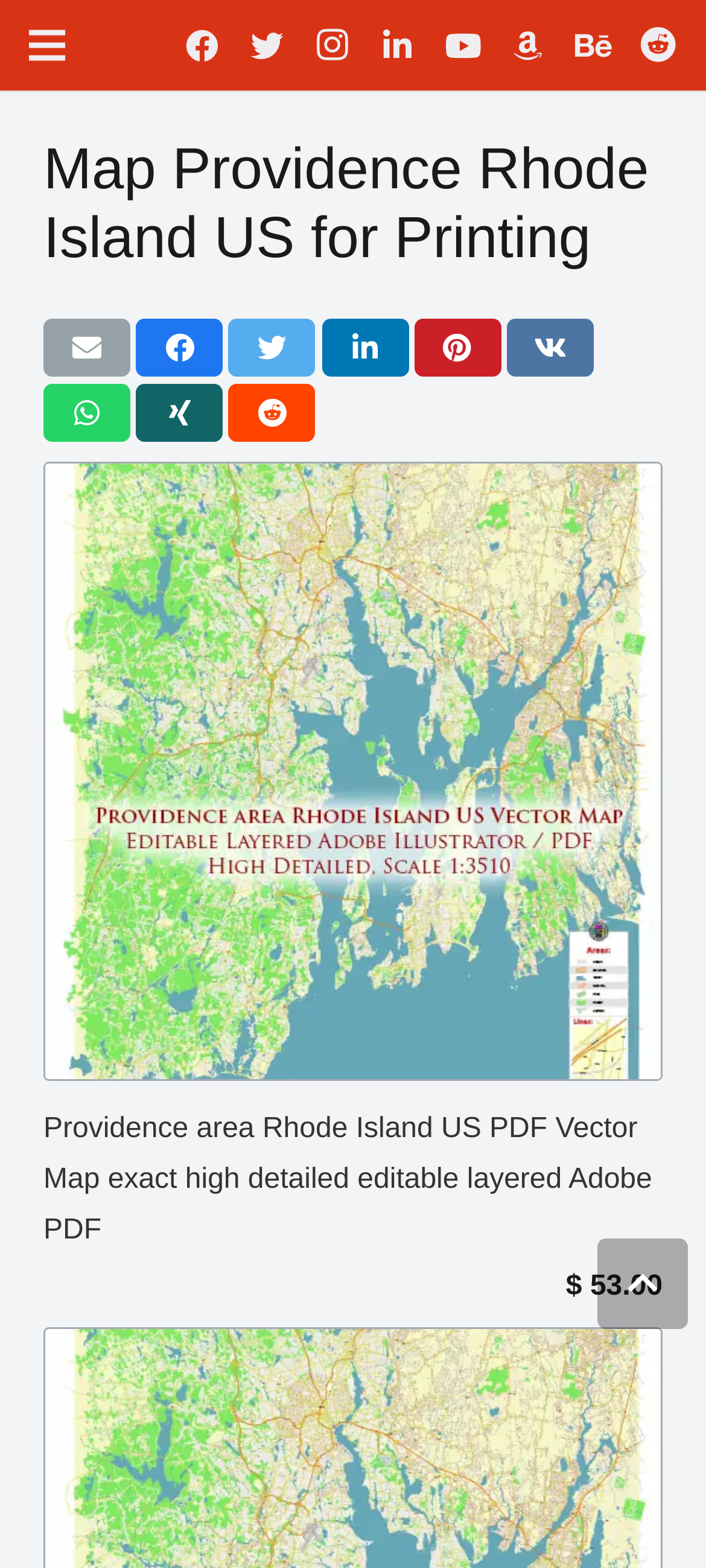Give the bounding box coordinates for the element described as: "parent_node: About title="Back to top"".

[0.846, 0.79, 0.974, 0.848]